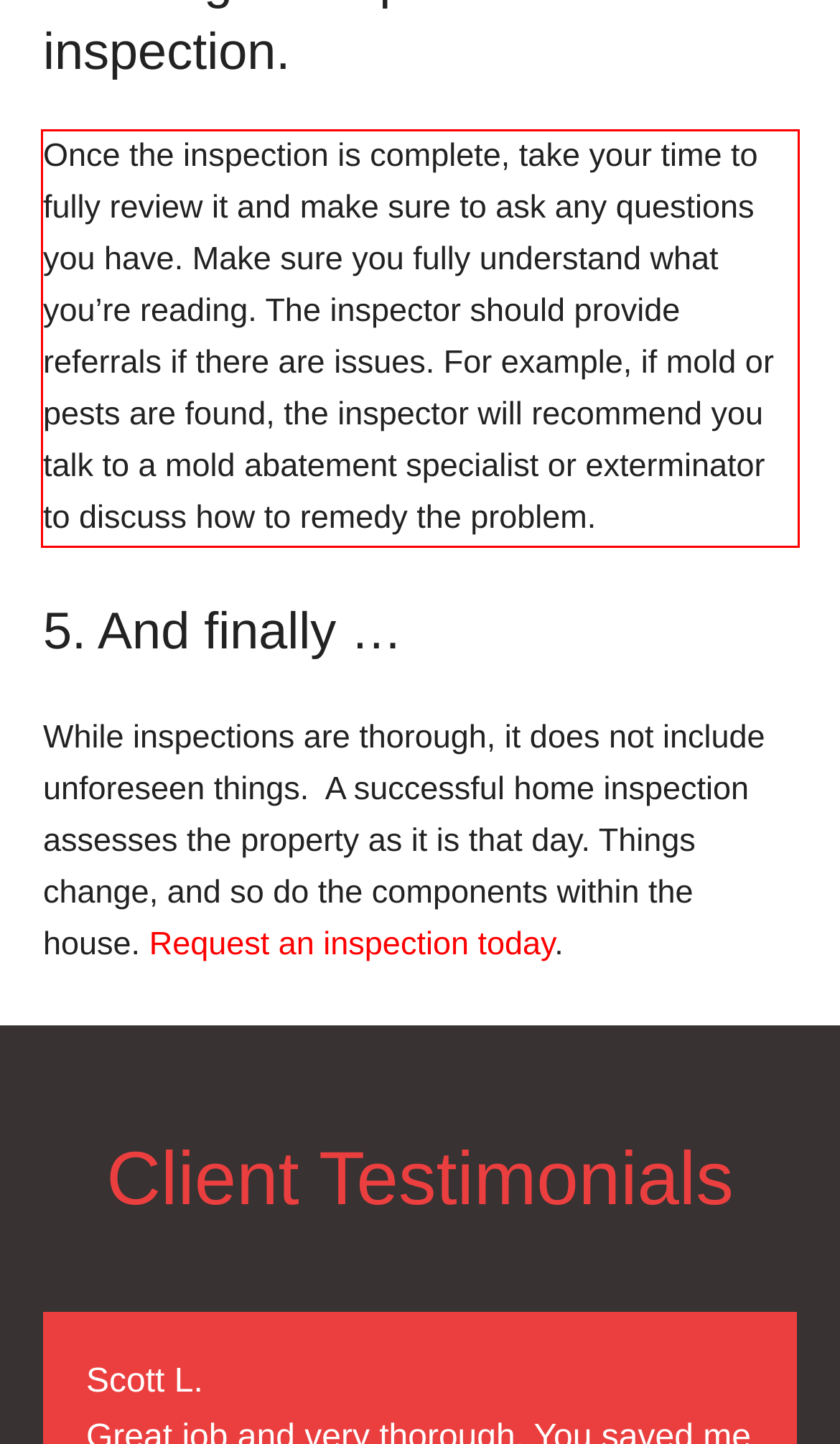Please analyze the provided webpage screenshot and perform OCR to extract the text content from the red rectangle bounding box.

Once the inspection is complete, take your time to fully review it and make sure to ask any questions you have. Make sure you fully understand what you’re reading. The inspector should provide referrals if there are issues. For example, if mold or pests are found, the inspector will recommend you talk to a mold abatement specialist or exterminator to discuss how to remedy the problem.